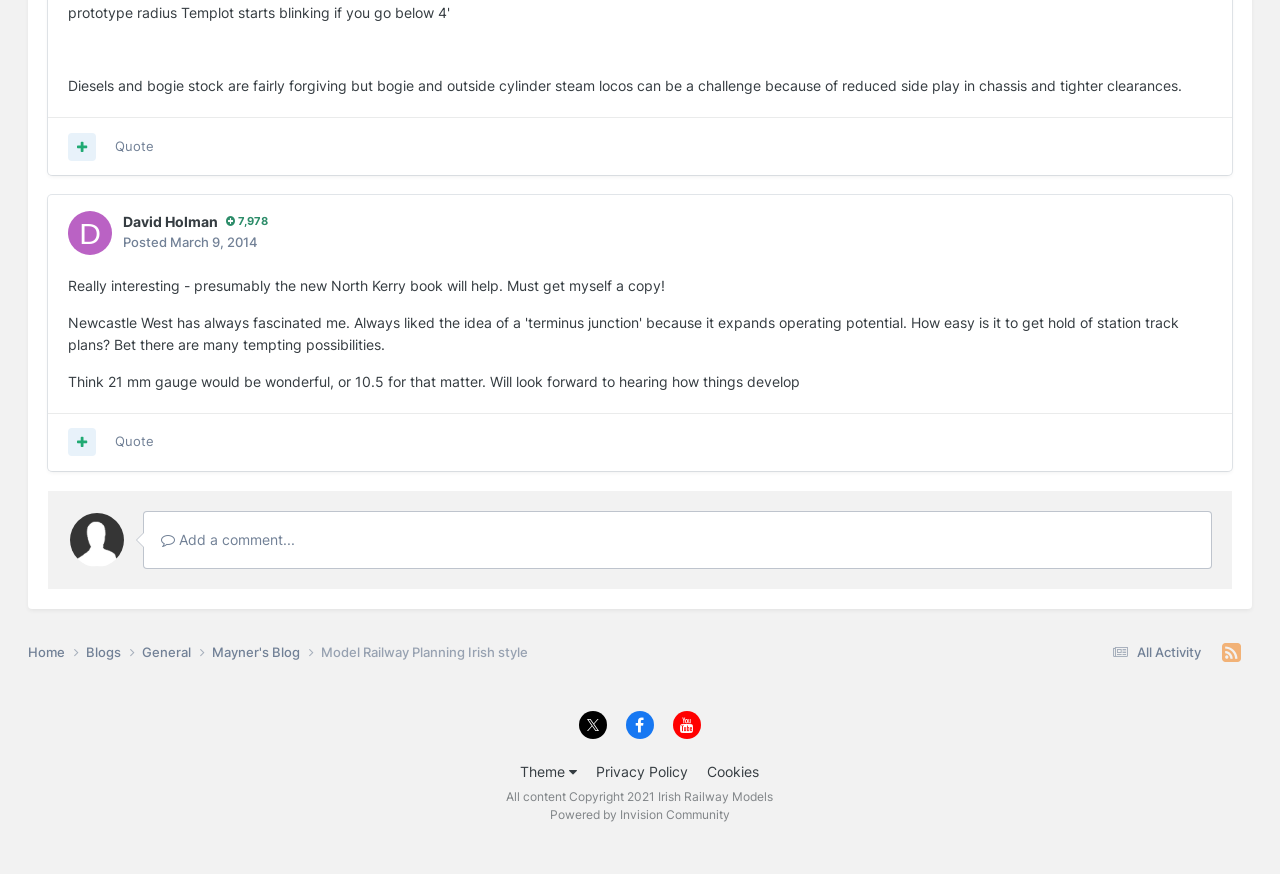Extract the bounding box coordinates of the UI element described: "Powered by Invision Community". Provide the coordinates in the format [left, top, right, bottom] with values ranging from 0 to 1.

[0.43, 0.923, 0.57, 0.94]